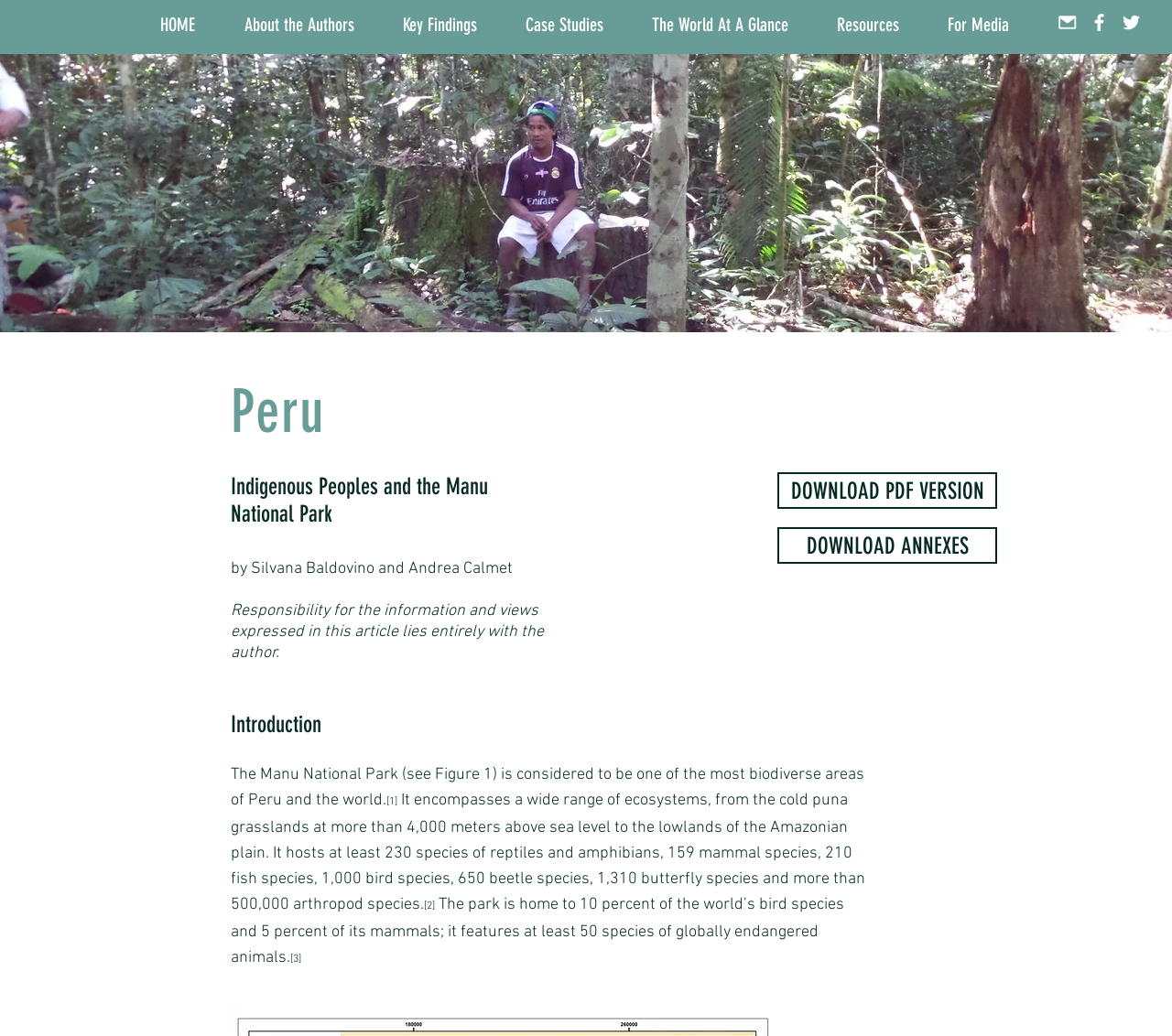Locate the bounding box of the user interface element based on this description: "DOWNLOAD PDF VERSION".

[0.663, 0.456, 0.851, 0.491]